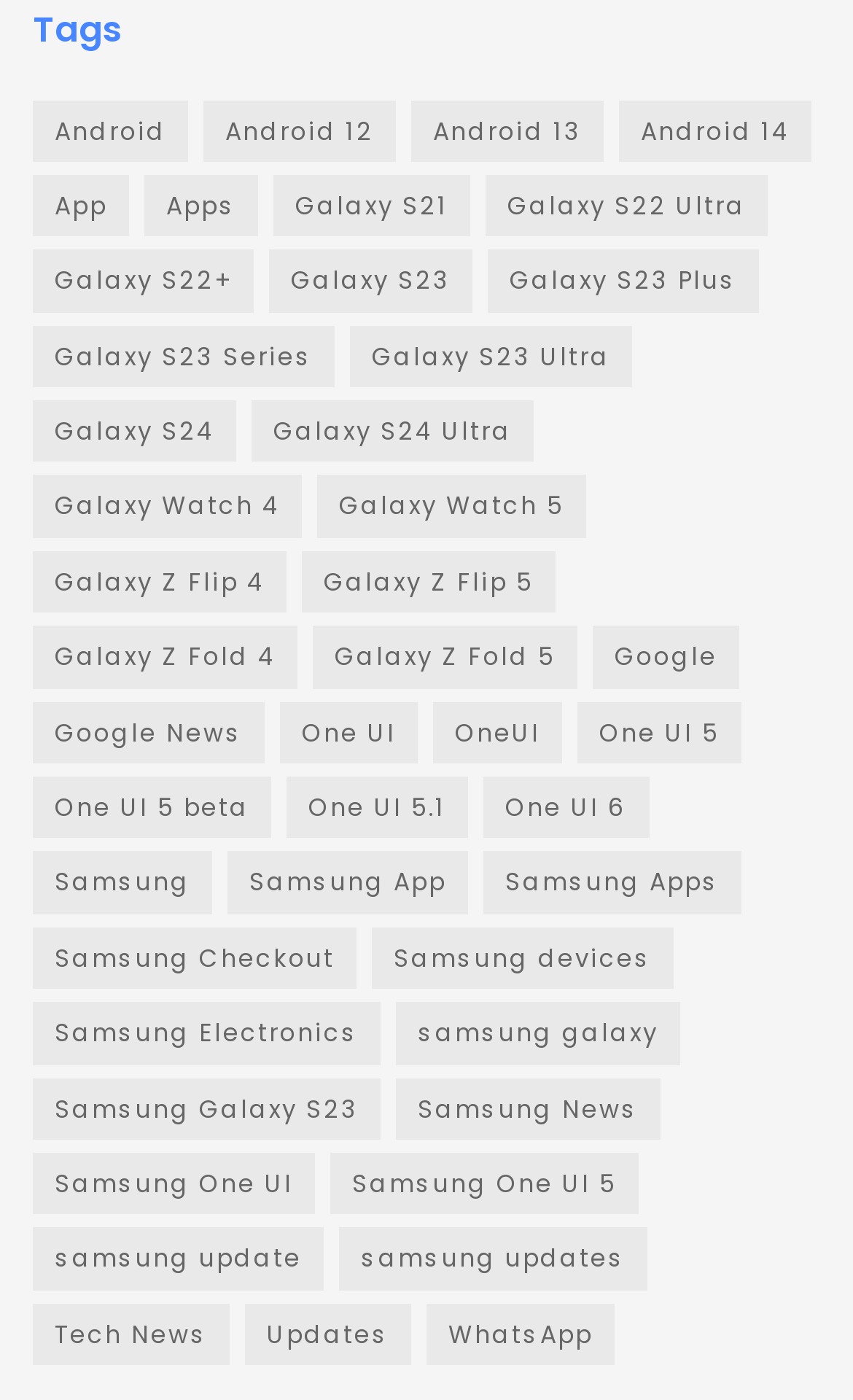Please determine the bounding box coordinates for the UI element described here. Use the format (top-left x, top-left y, bottom-right x, bottom-right y) with values bounded between 0 and 1: samsung updates

[0.397, 0.877, 0.759, 0.921]